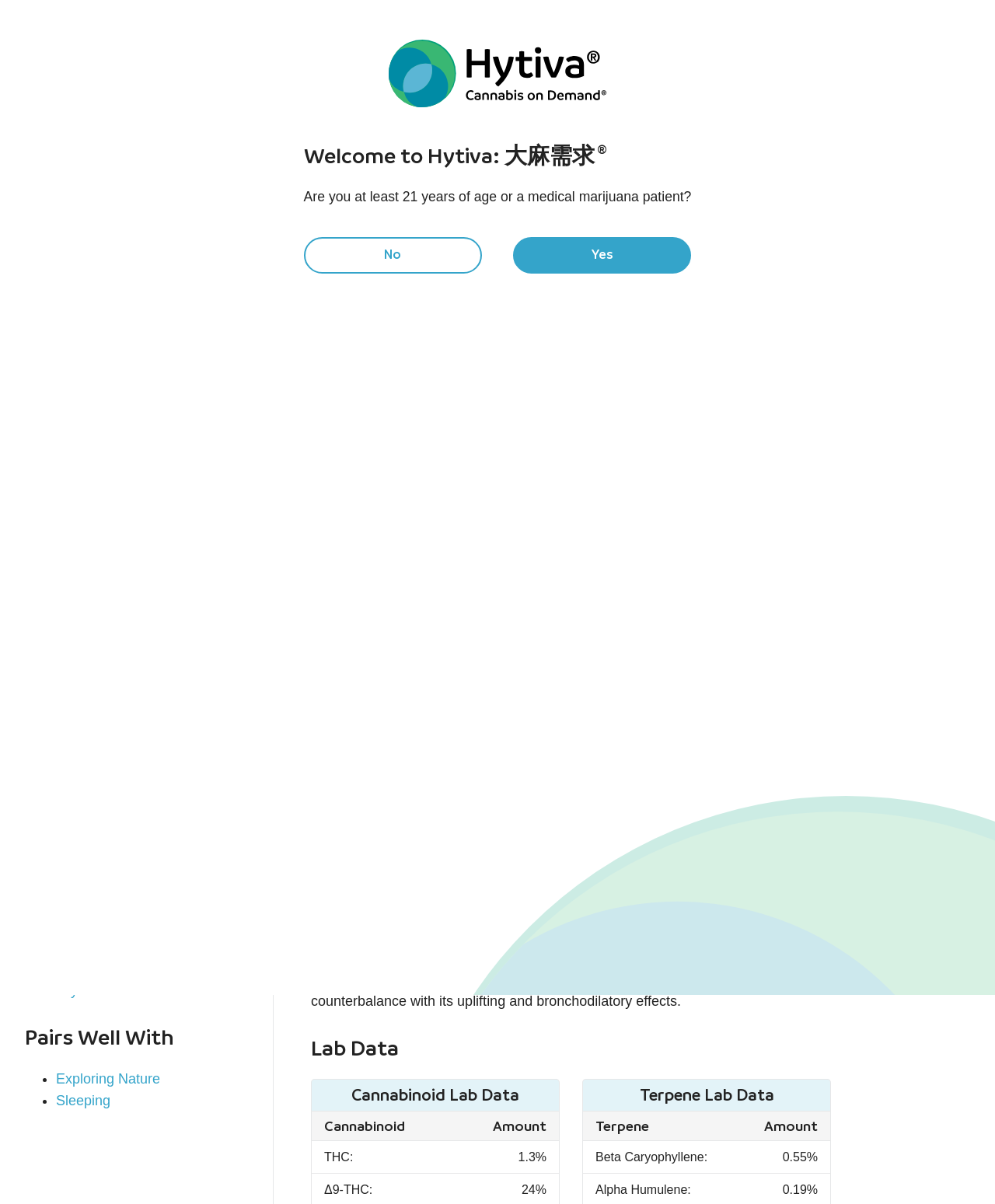Provide a one-word or short-phrase answer to the question:
What is the name of this cannabis strain?

Cheese